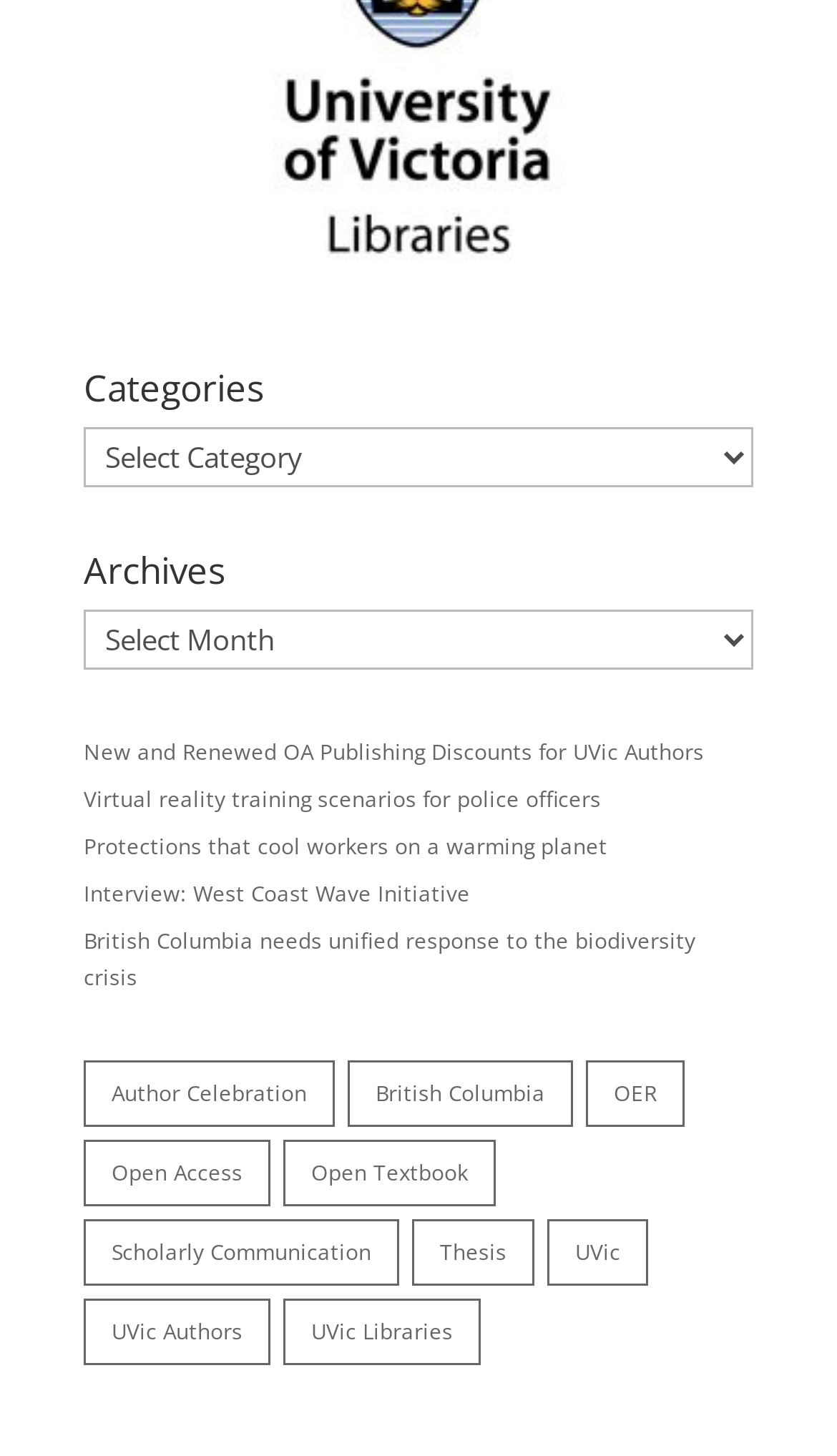Identify the bounding box coordinates of the clickable section necessary to follow the following instruction: "Enter your email address". The coordinates should be presented as four float numbers from 0 to 1, i.e., [left, top, right, bottom].

None